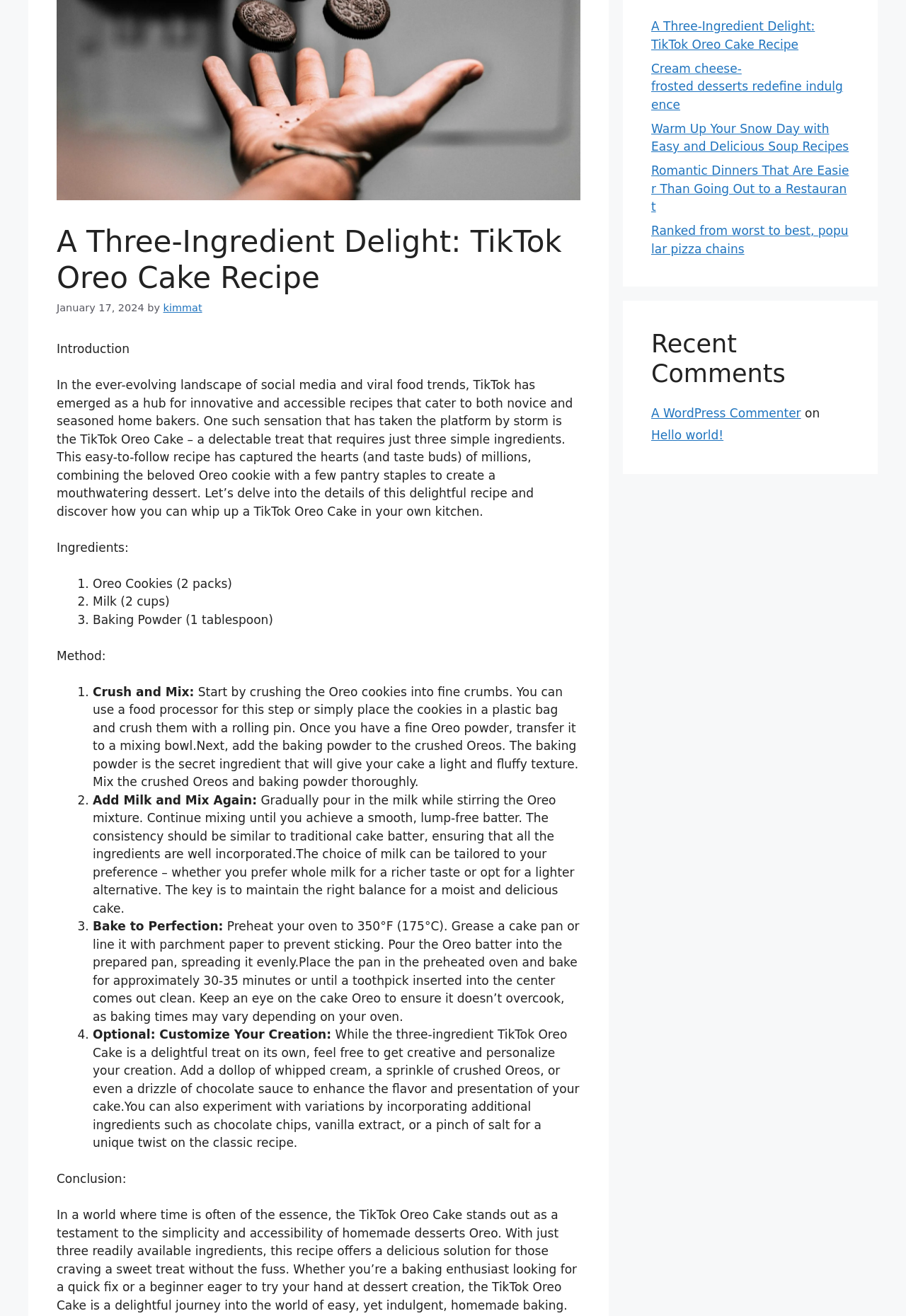Given the element description "Hello world!" in the screenshot, predict the bounding box coordinates of that UI element.

[0.719, 0.325, 0.799, 0.336]